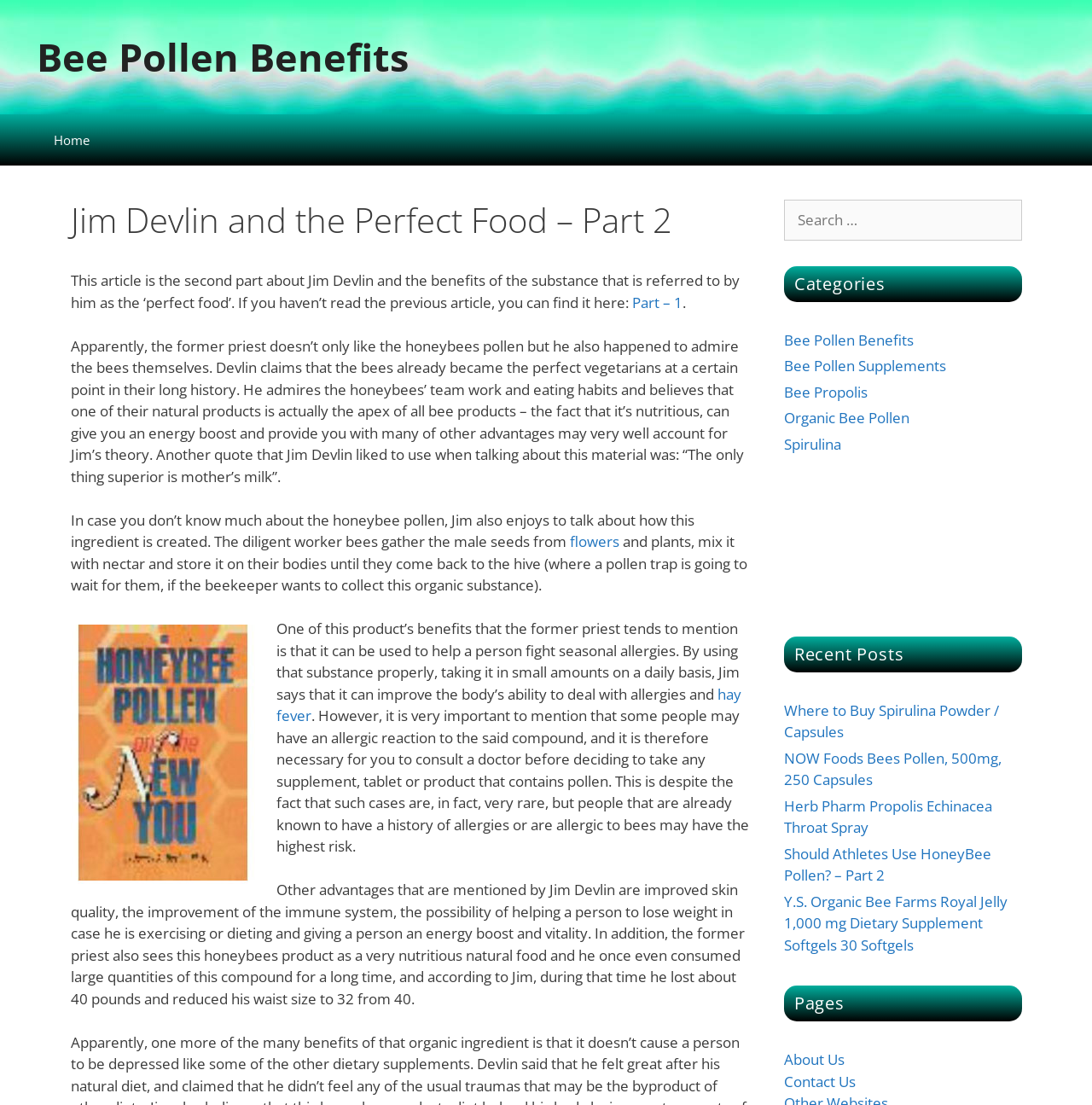Locate the bounding box coordinates of the element to click to perform the following action: 'Click on the 'About Us' page'. The coordinates should be given as four float values between 0 and 1, in the form of [left, top, right, bottom].

[0.718, 0.95, 0.773, 0.968]